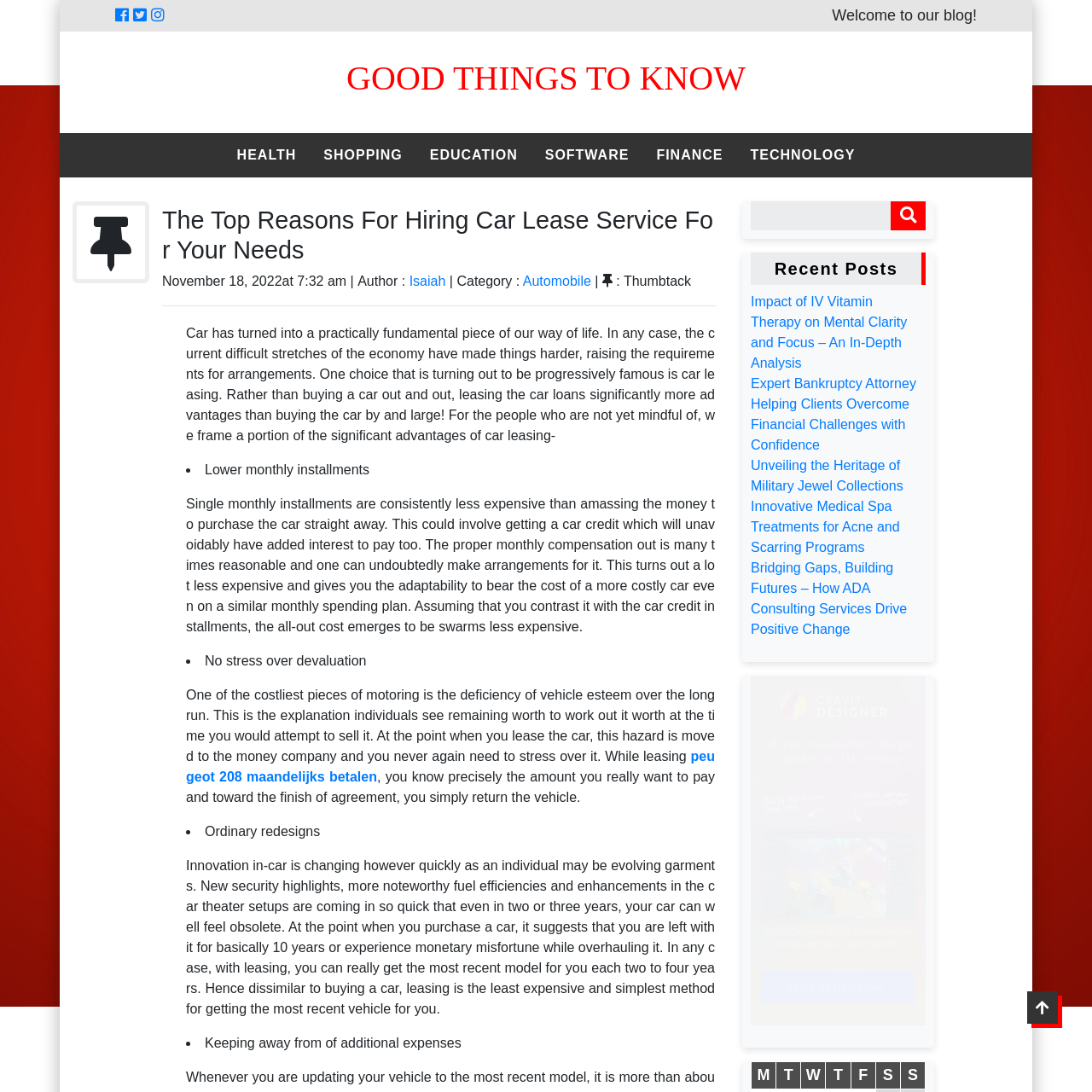Answer the question briefly using a single word or phrase: 
What is the category of the blog post?

Automobile